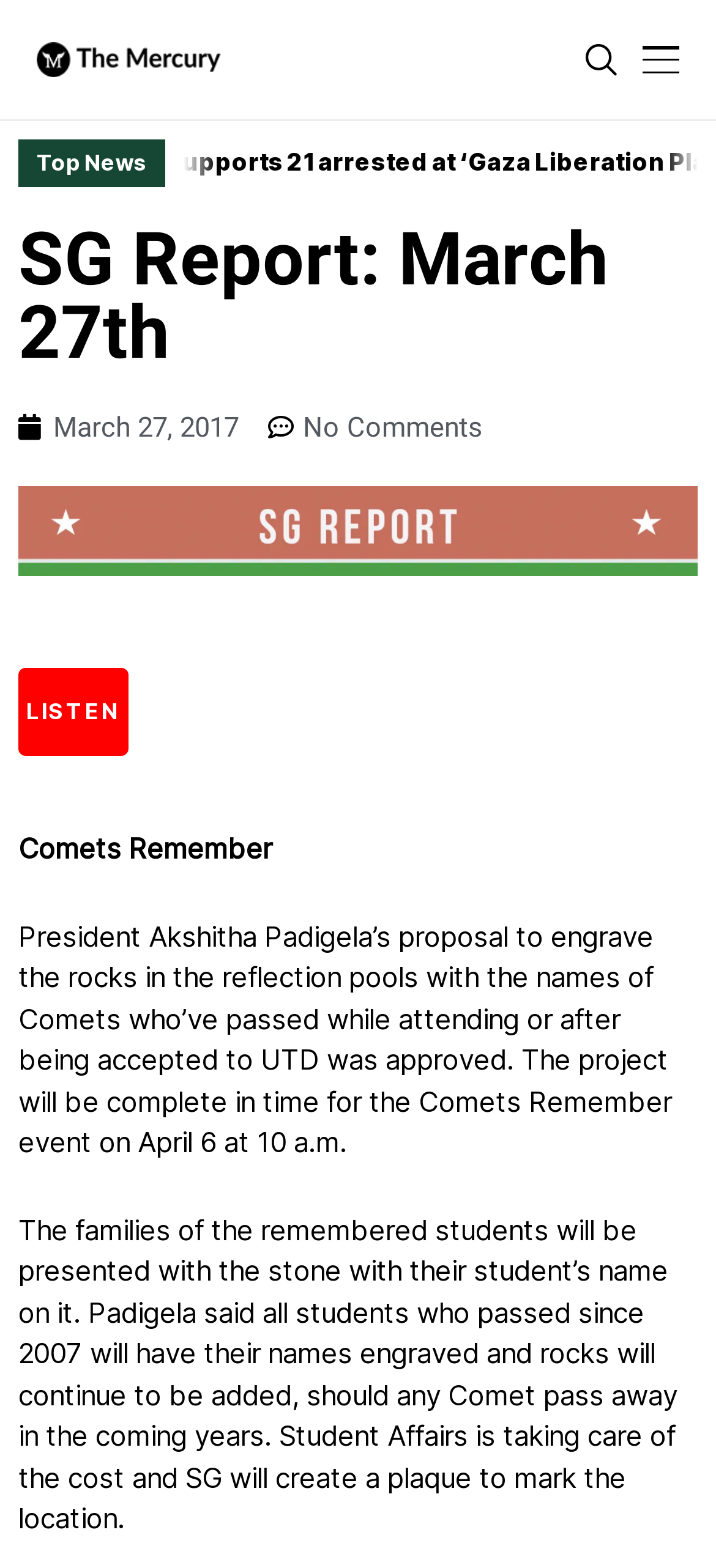Please reply with a single word or brief phrase to the question: 
What will be added to the rocks in the reflection pools?

Names of Comets who've passed